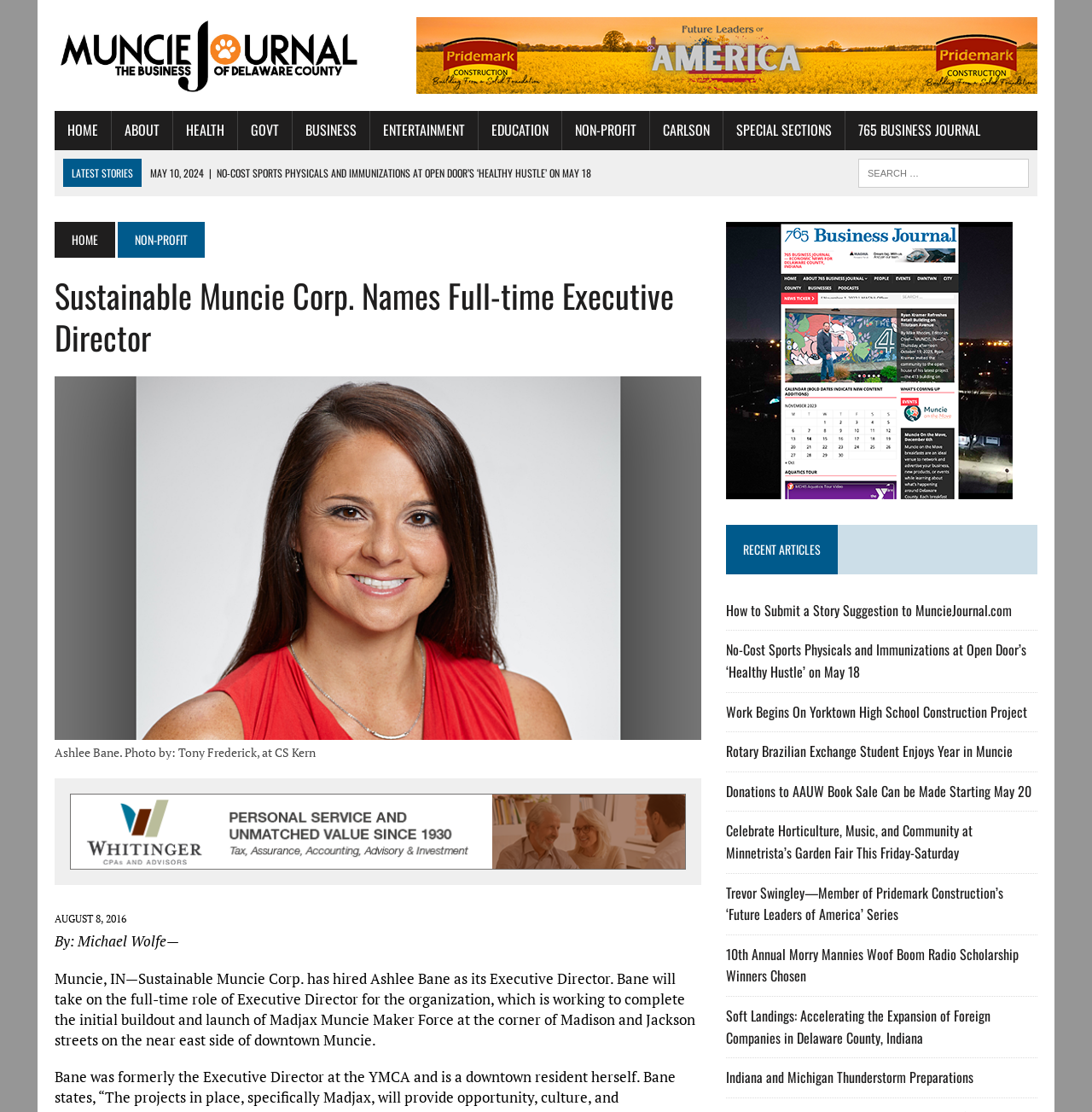Could you specify the bounding box coordinates for the clickable section to complete the following instruction: "Click on the 'HOME' link"?

[0.05, 0.1, 0.102, 0.135]